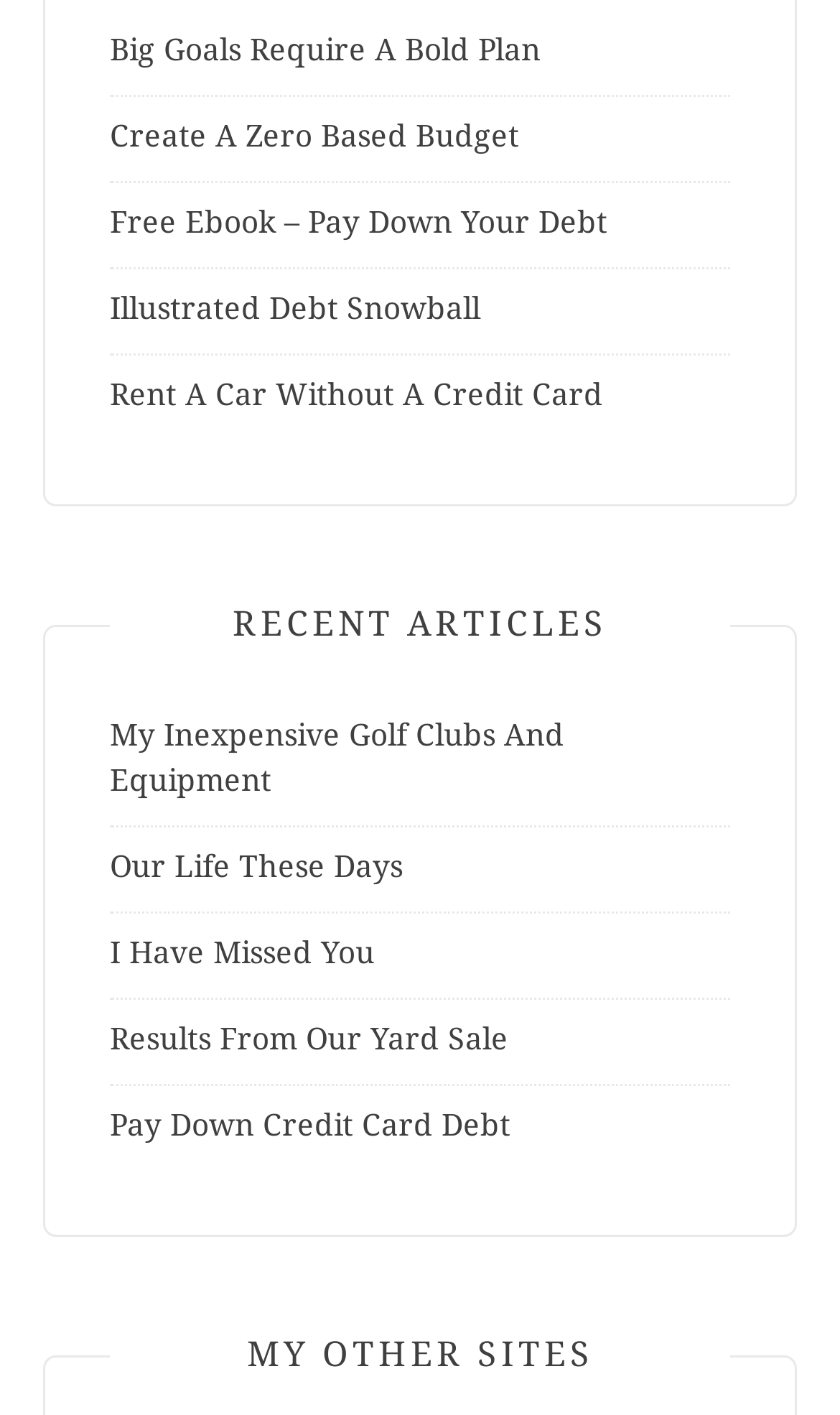Give a succinct answer to this question in a single word or phrase: 
What is the theme of the 'MY OTHER SITES' section?

Author's other websites